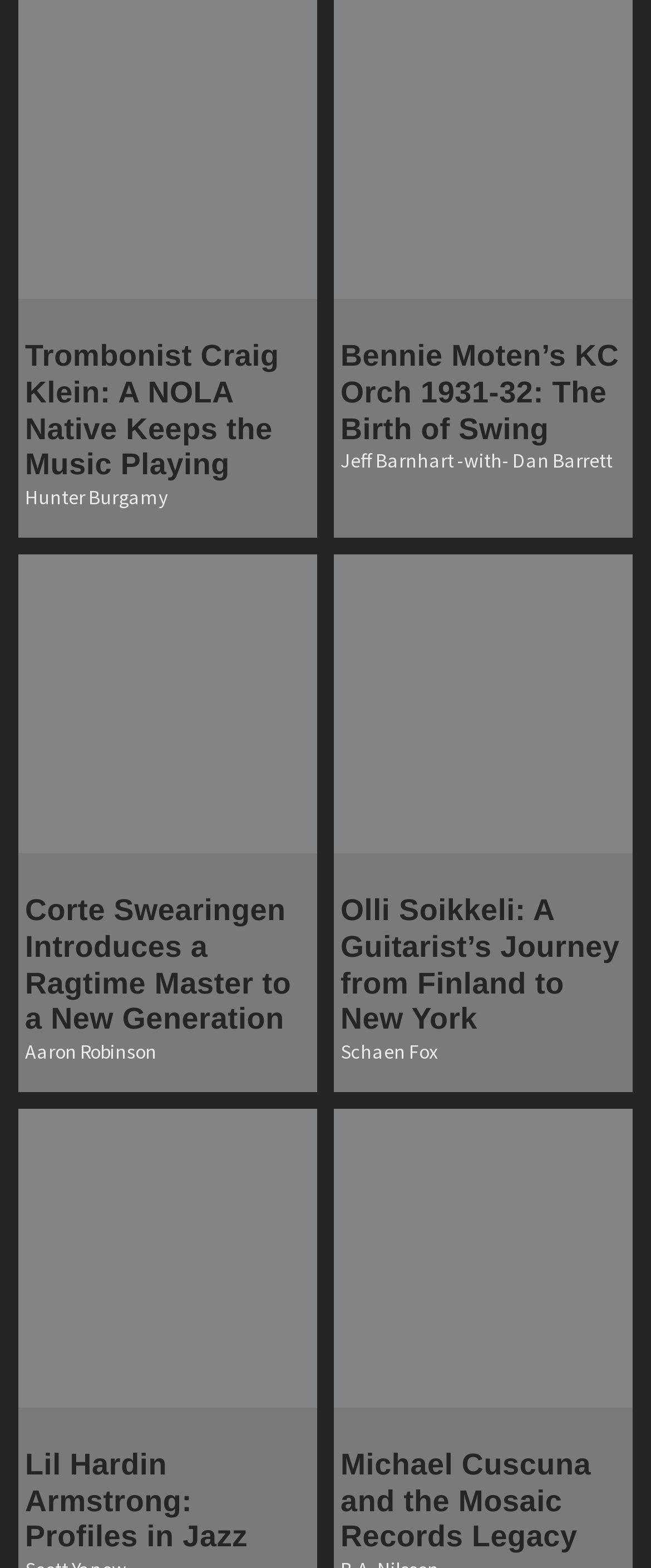How many articles are on this webpage? Look at the image and give a one-word or short phrase answer.

2